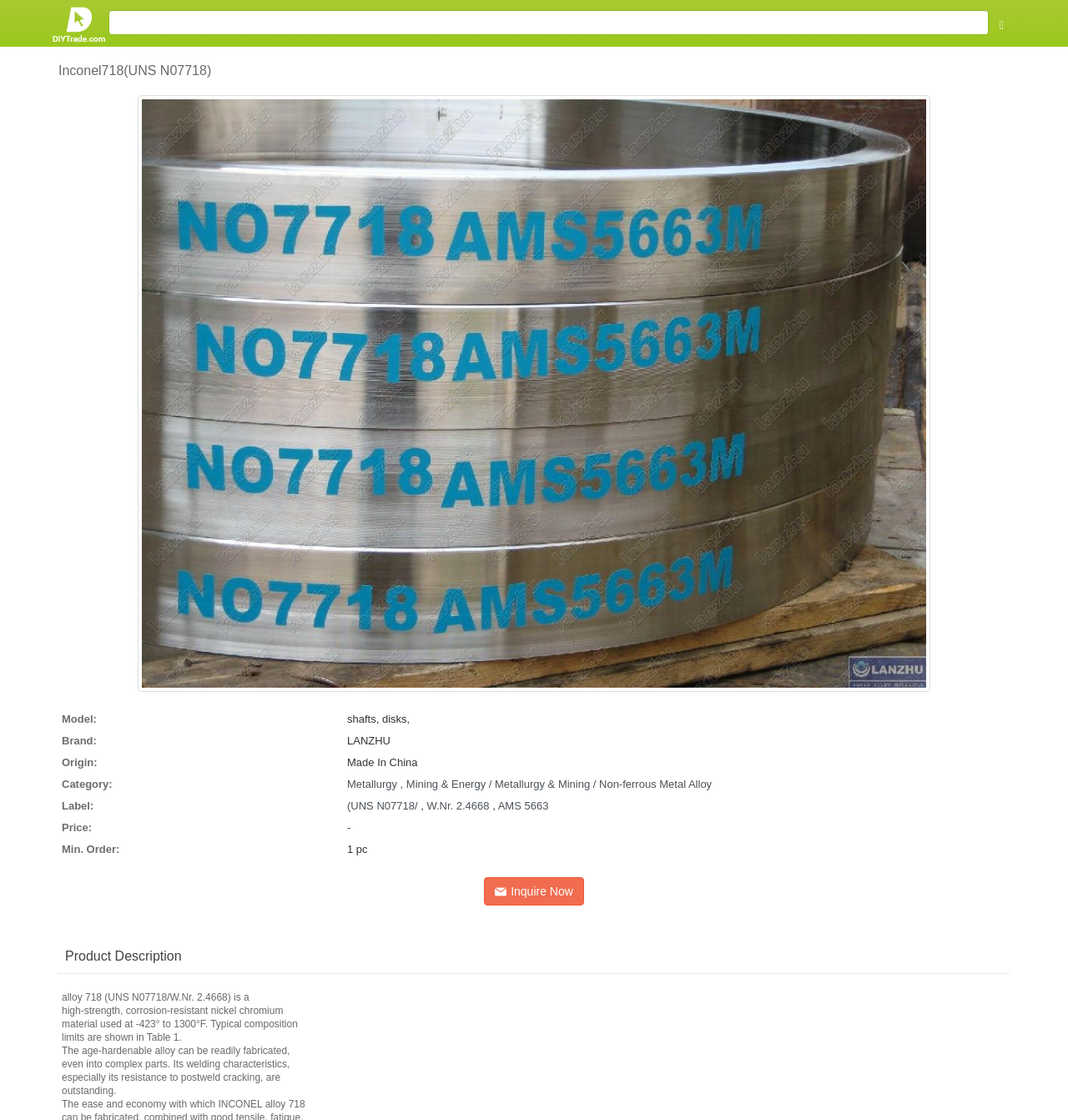Specify the bounding box coordinates of the area to click in order to execute this command: 'View the comments of the poem'. The coordinates should consist of four float numbers ranging from 0 to 1, and should be formatted as [left, top, right, bottom].

None